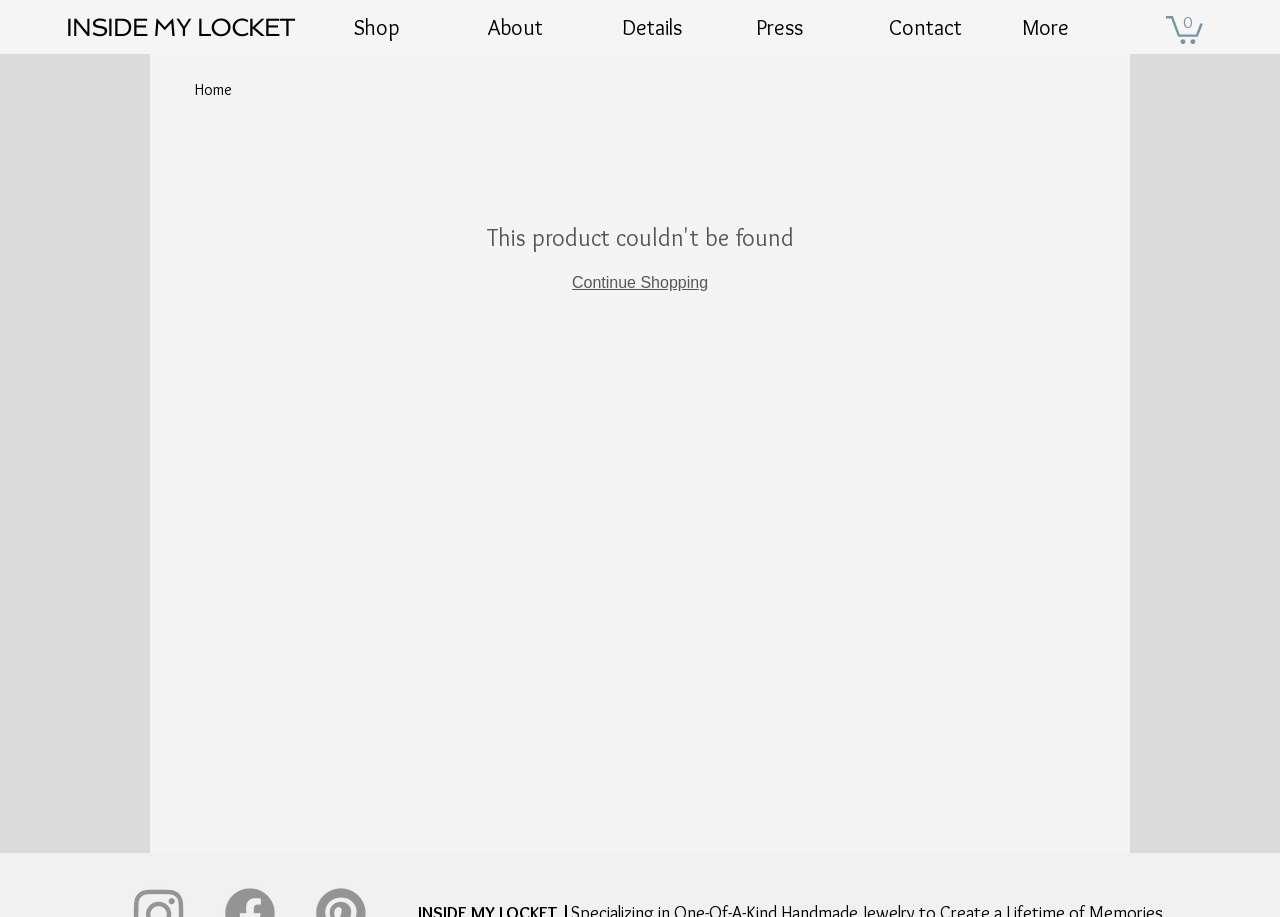Please determine the bounding box coordinates of the clickable area required to carry out the following instruction: "view shopping cart". The coordinates must be four float numbers between 0 and 1, represented as [left, top, right, bottom].

[0.911, 0.014, 0.94, 0.048]